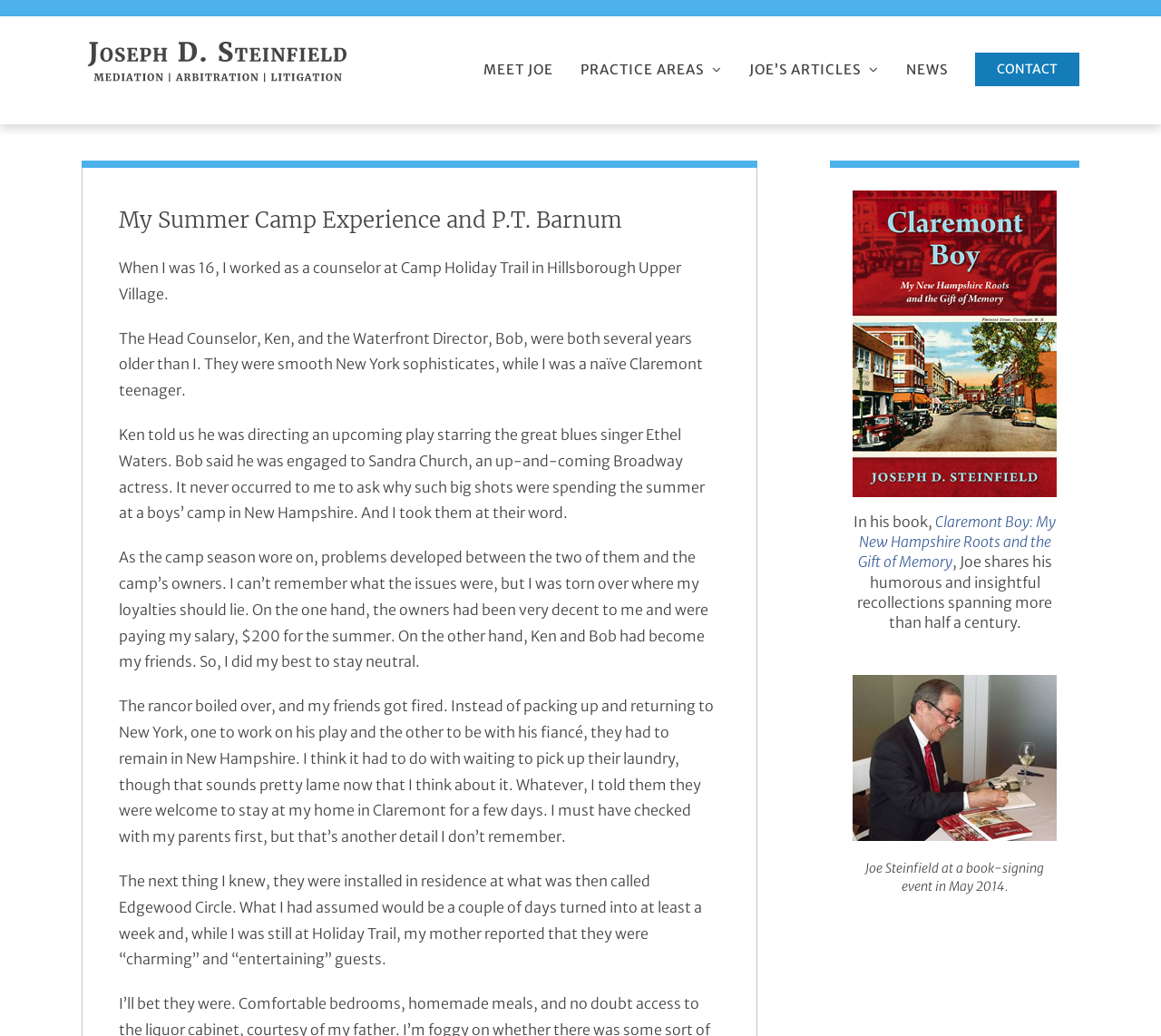Given the element description, predict the bounding box coordinates in the format (top-left x, top-left y, bottom-right x, bottom-right y). Make sure all values are between 0 and 1. Here is the element description: MEET JOE

[0.416, 0.029, 0.477, 0.12]